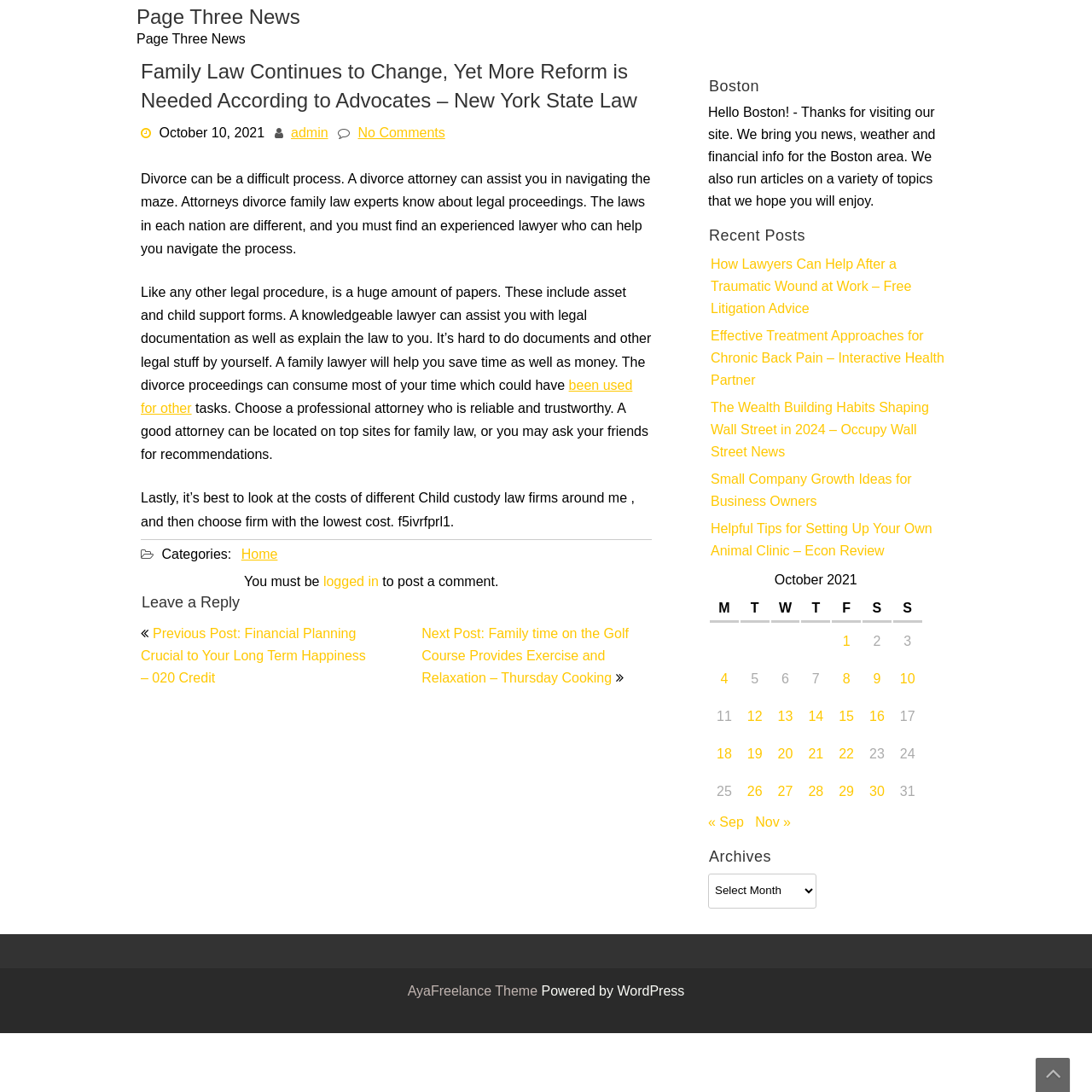Use the details in the image to answer the question thoroughly: 
What is the date of the article?

The date of the article can be found in the time element with the text 'October 10, 2021' which is located below the heading 'Family Law Continues to Change, Yet More Reform is Needed According to Advocates – New York State Law'.